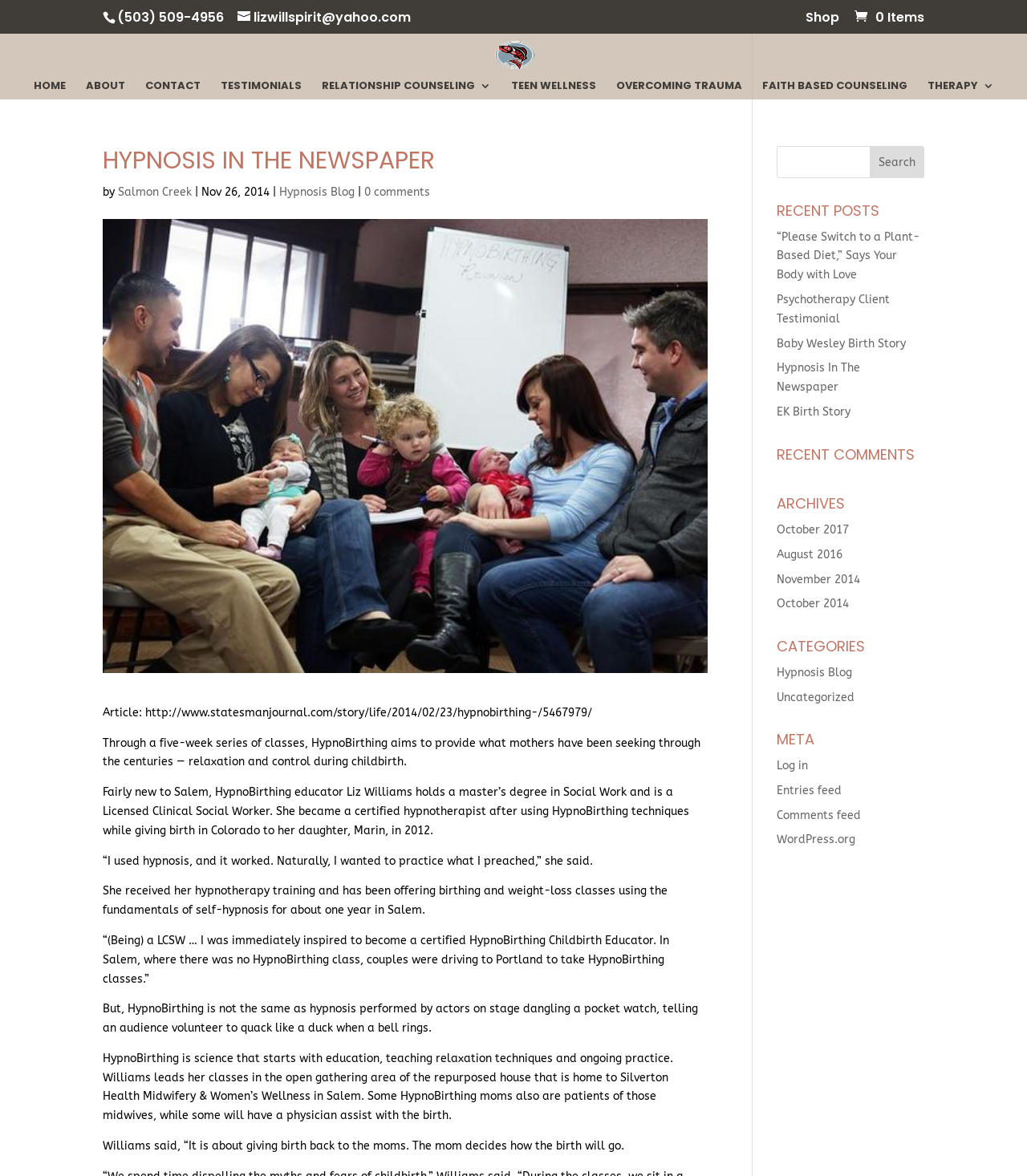Describe all the key features of the webpage in detail.

This webpage is about HypnoBirthing, a childbirth education method that aims to provide relaxation and control during childbirth. The page is divided into several sections. At the top, there is a navigation menu with links to "HOME", "ABOUT", "CONTACT", and other pages. Below the navigation menu, there is a heading "HYPNOSIS IN THE NEWSPAPER" followed by an article about HypnoBirthing. The article is divided into several paragraphs, with the first paragraph describing the concept of HypnoBirthing and its benefits. The subsequent paragraphs introduce Liz Williams, a certified HypnoBirthing educator, and her experience with HypnoBirthing.

To the right of the article, there is a sidebar with several sections. The top section has a search bar with a button labeled "Search". Below the search bar, there is a section titled "RECENT POSTS" with links to several blog posts. Further down, there are sections titled "RECENT COMMENTS", "ARCHIVES", "CATEGORIES", and "META", each with links to related pages or categories.

At the top-right corner of the page, there is a phone number and an email address. There is also a link to a "Shop" page and a link to "0 Items" in the shopping cart. Above the navigation menu, there is a logo for Salmon Creek Counseling in Salem Oregon, which is also a link to the homepage.